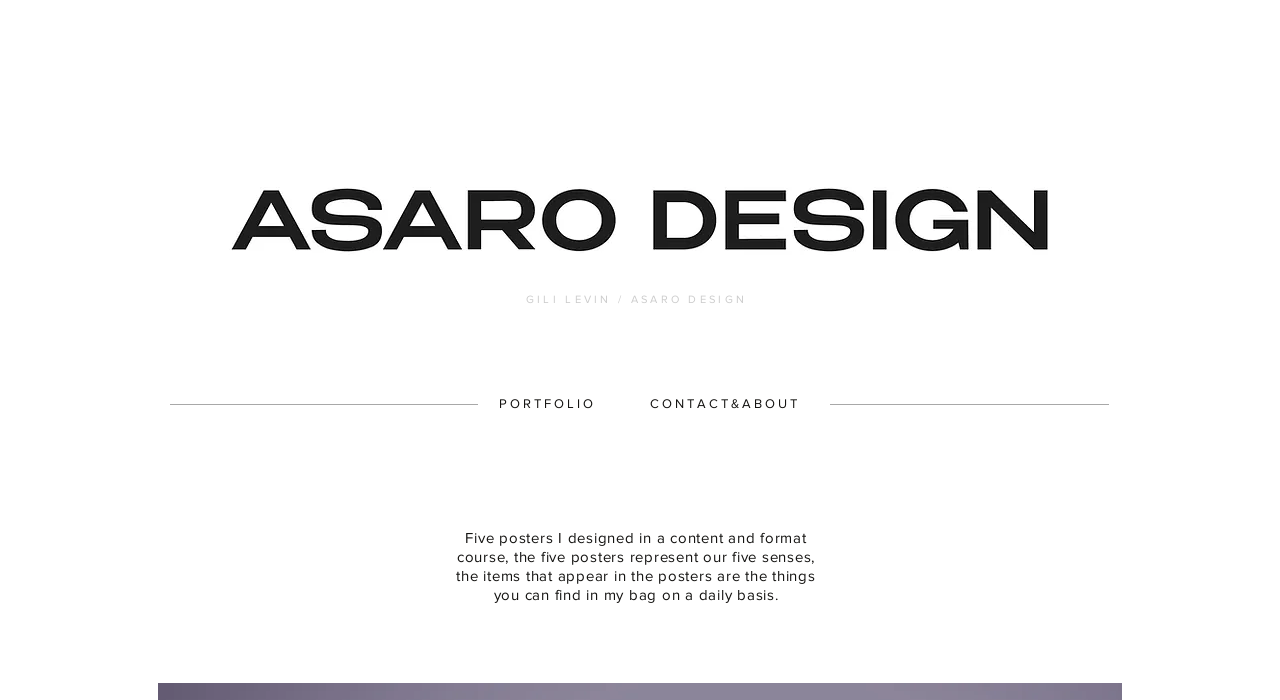Find the main header of the webpage and produce its text content.

GILI LEVIN / ASARO DESIGN